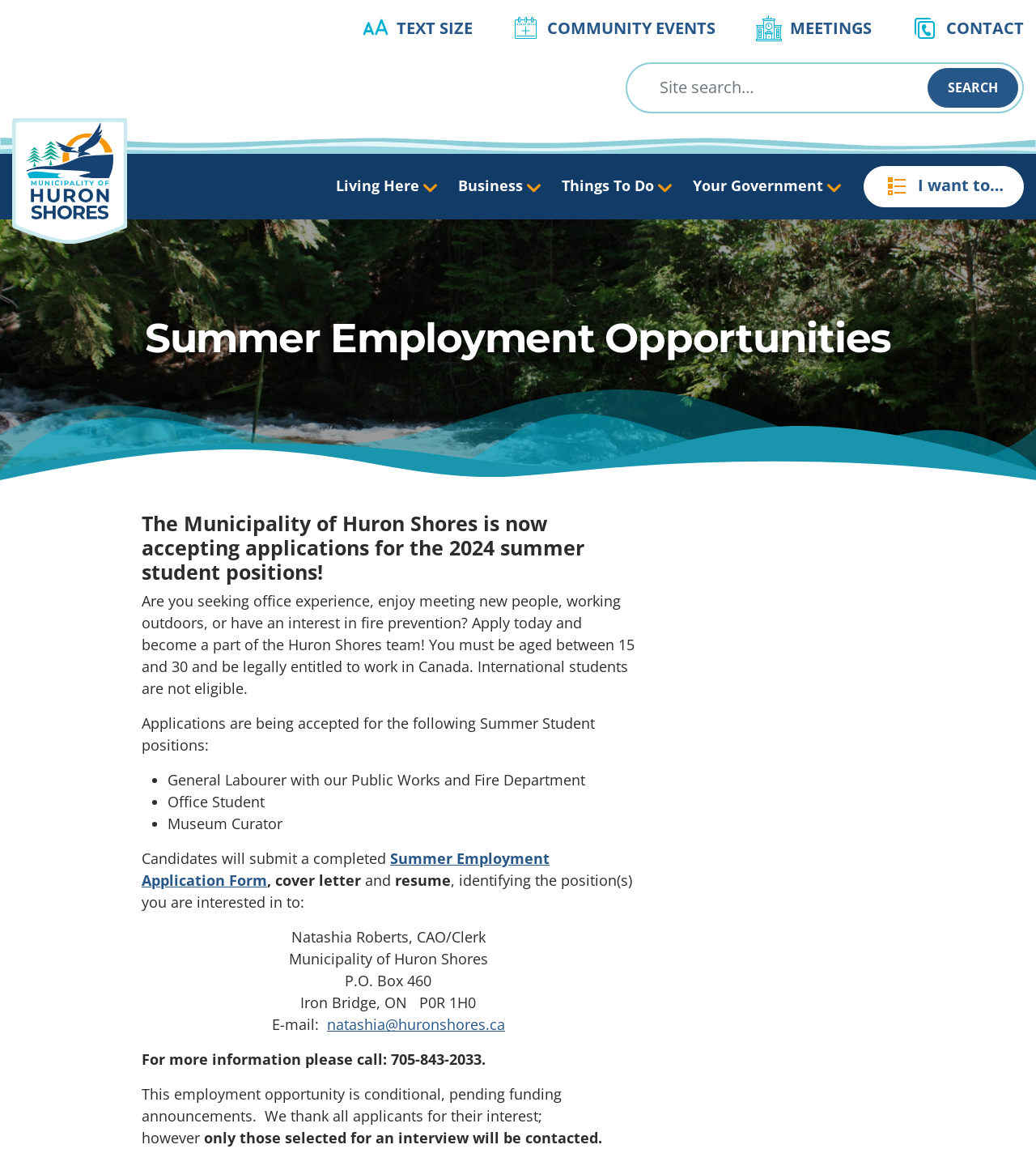Could you specify the bounding box coordinates for the clickable section to complete the following instruction: "Email natashia@huronshores.ca"?

[0.316, 0.87, 0.487, 0.887]